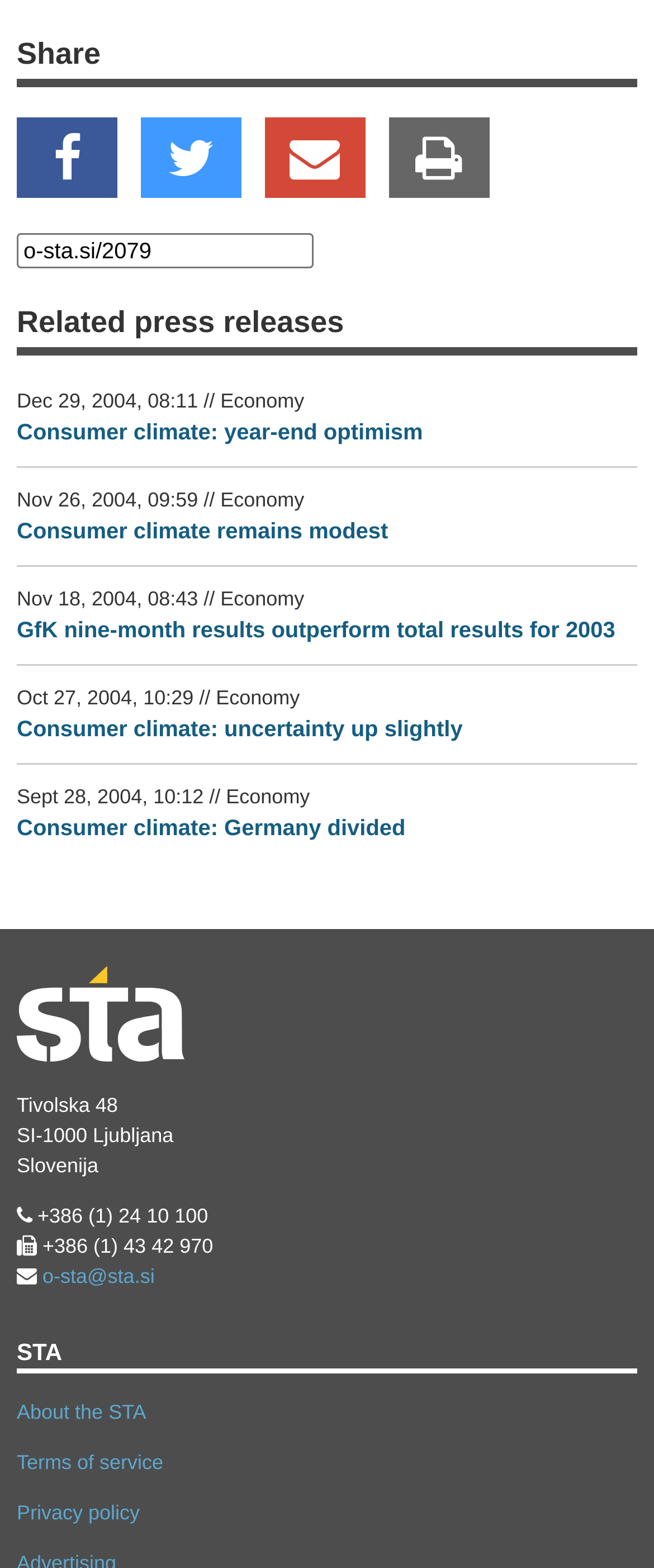Please identify the bounding box coordinates of the clickable area that will allow you to execute the instruction: "Read Press Releases".

None